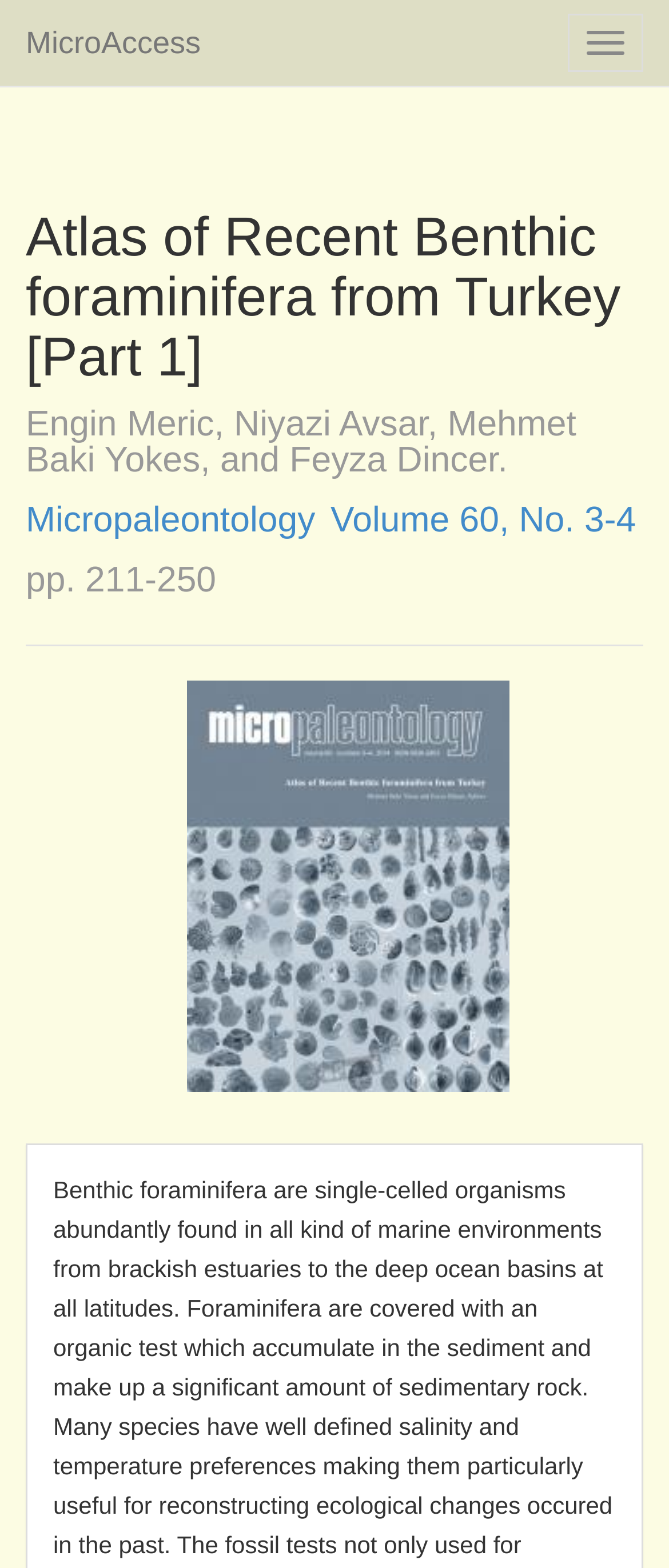Can you show the bounding box coordinates of the region to click on to complete the task described in the instruction: "log in"?

[0.748, 0.458, 0.834, 0.475]